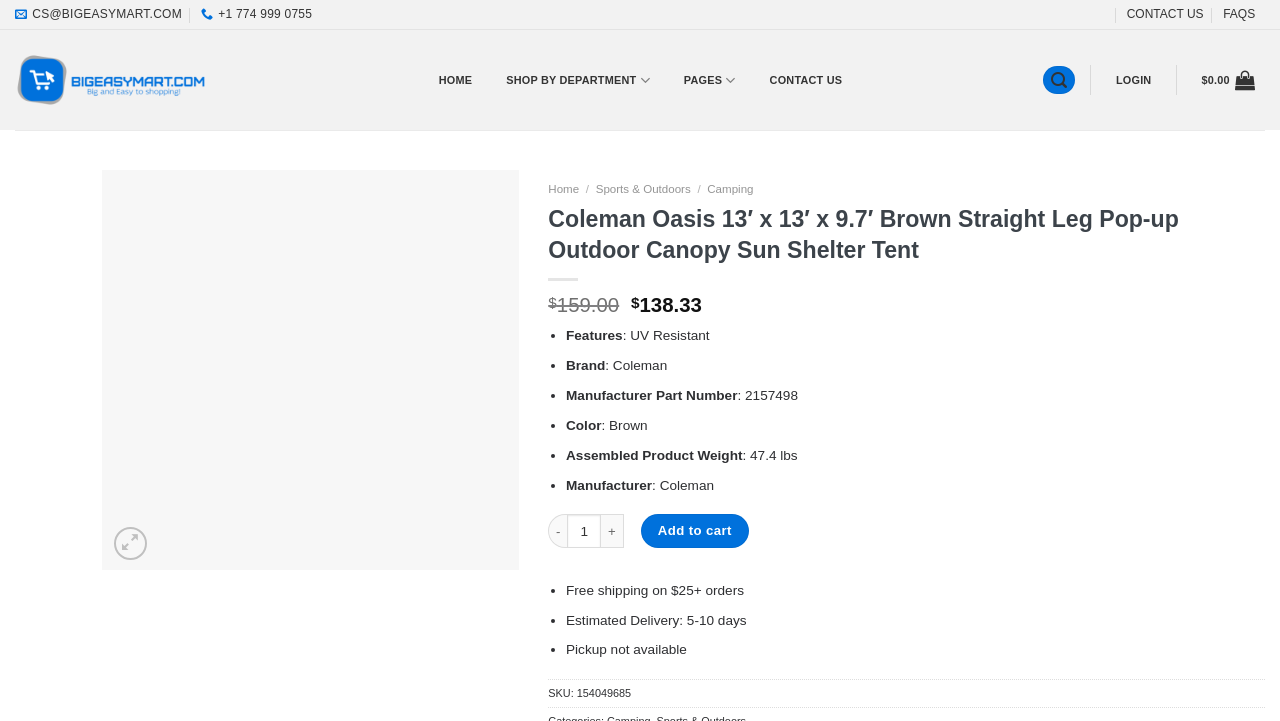Give a one-word or one-phrase response to the question: 
What is the price of the product?

$138.33